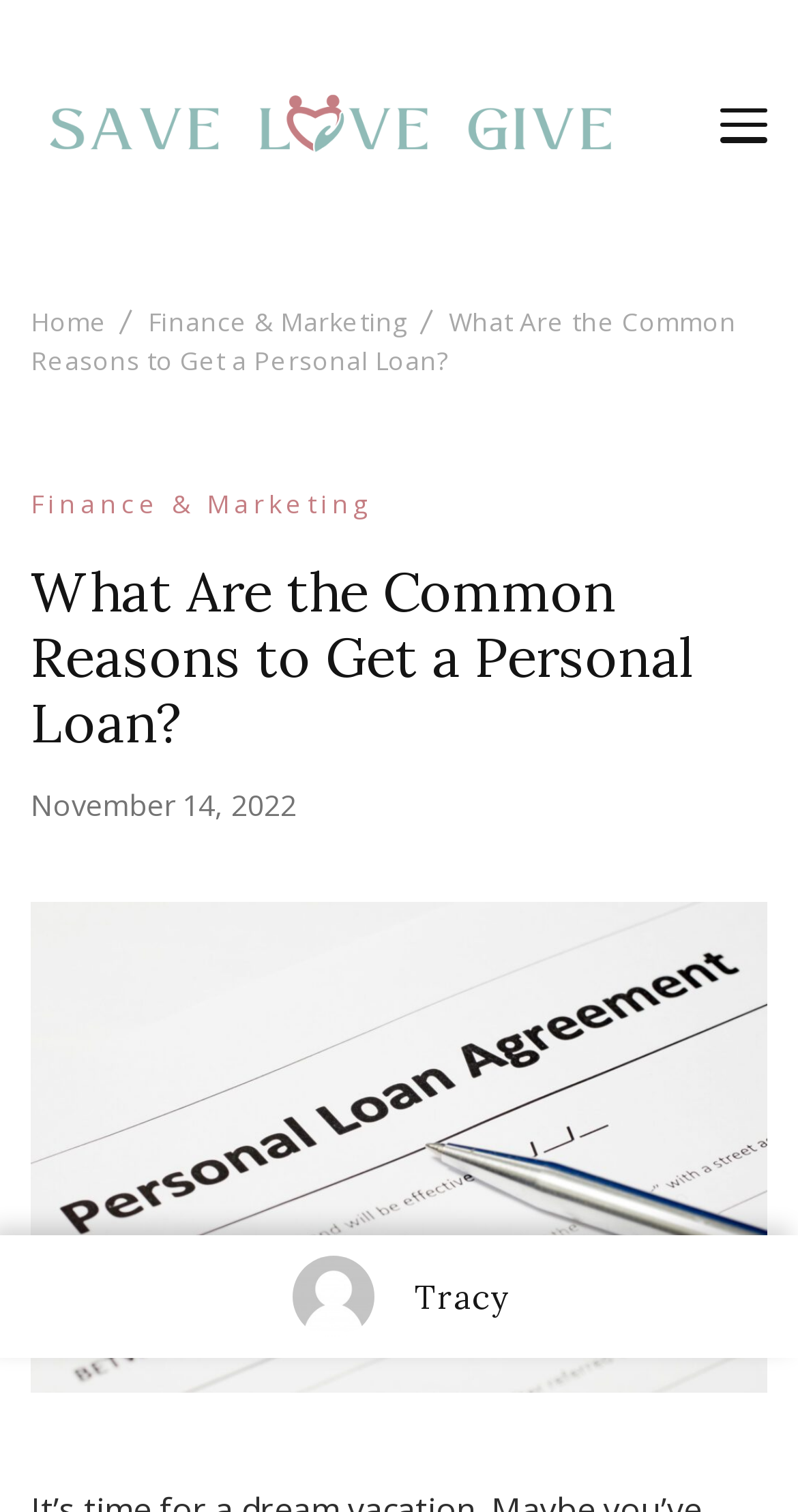Locate the bounding box of the user interface element based on this description: "Save Love Give".

[0.038, 0.443, 0.603, 0.496]